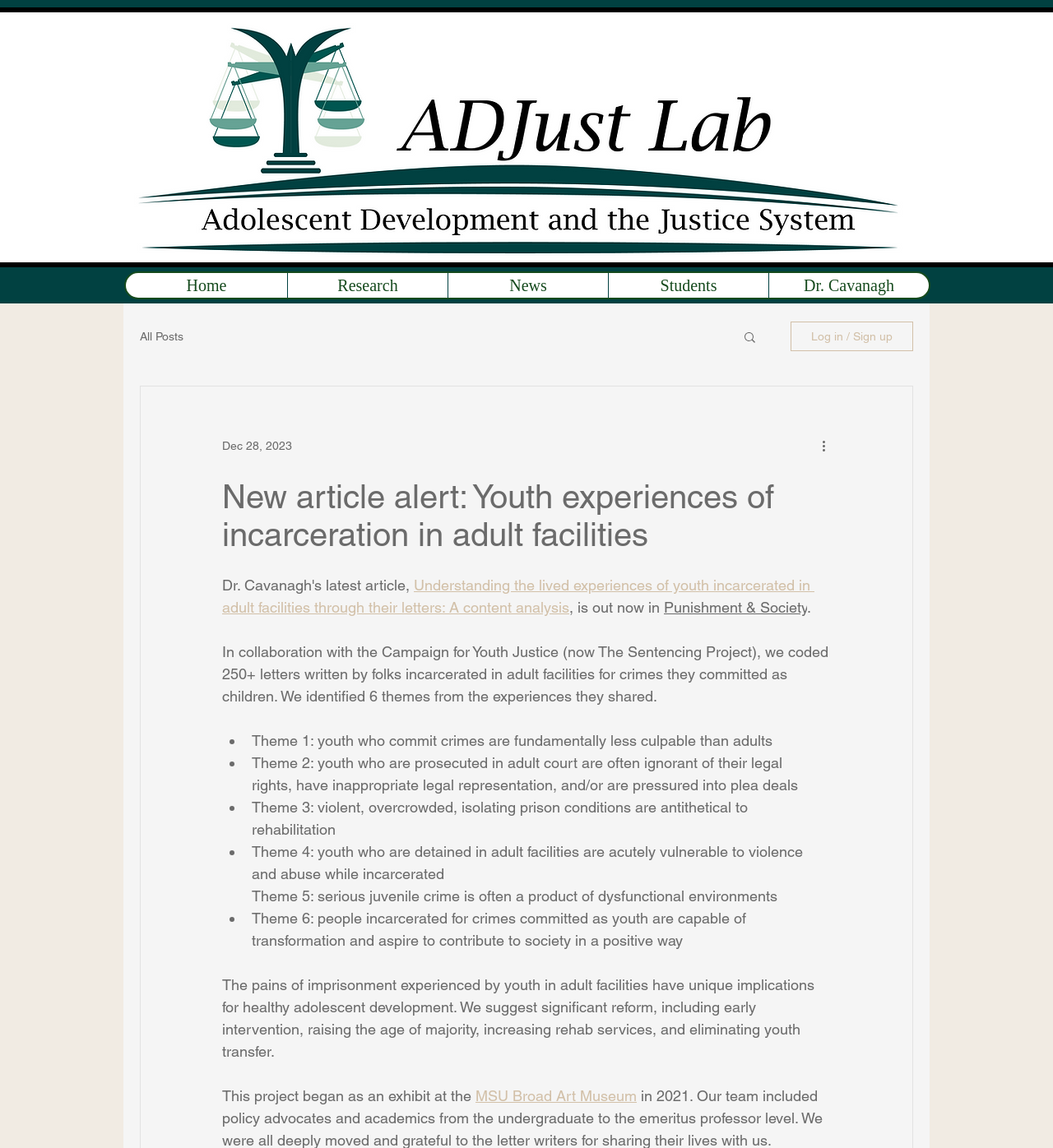What is the name of the organization collaborated with in the project?
Please describe in detail the information shown in the image to answer the question.

The project was collaborated with the Campaign for Youth Justice, which is now known as The Sentencing Project, as mentioned in the main content of the webpage.